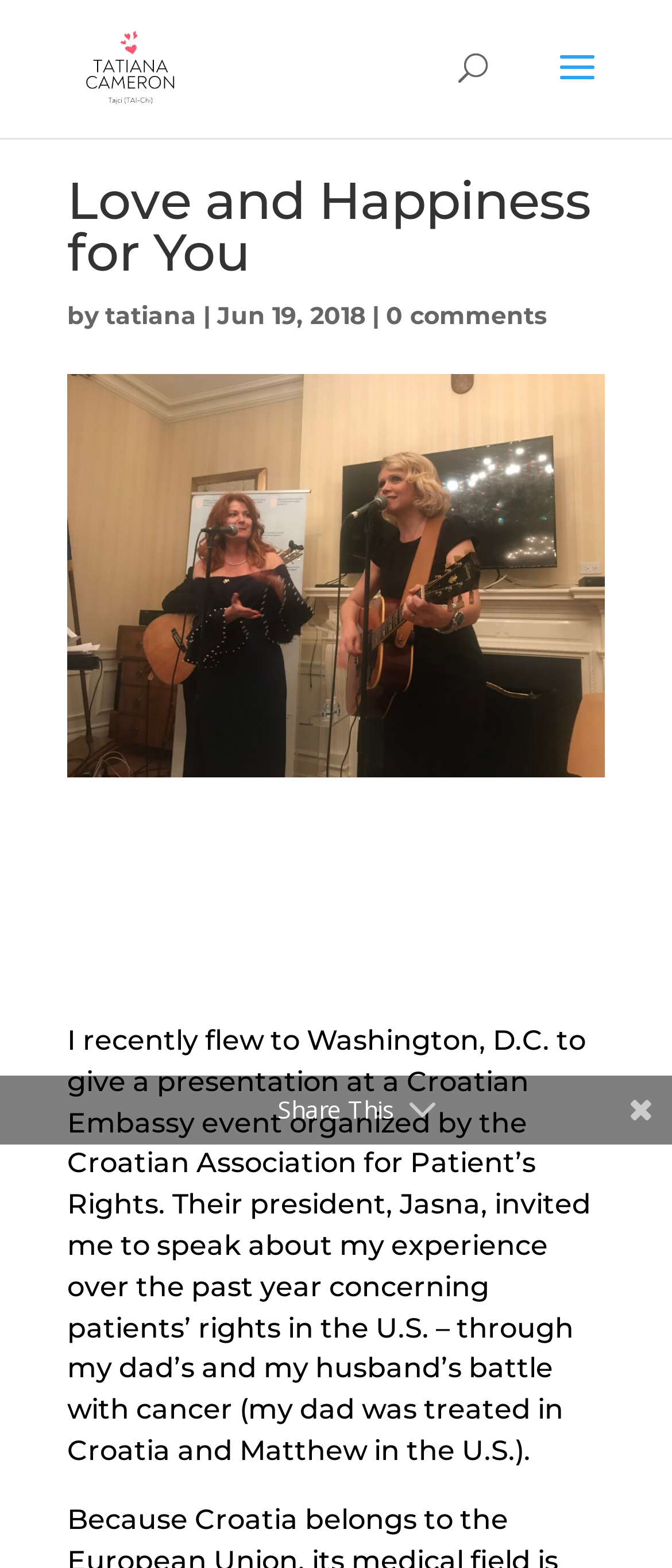Locate the bounding box of the UI element with the following description: "alt="Tatiana 'Tajci' Cameron"".

[0.11, 0.033, 0.278, 0.052]